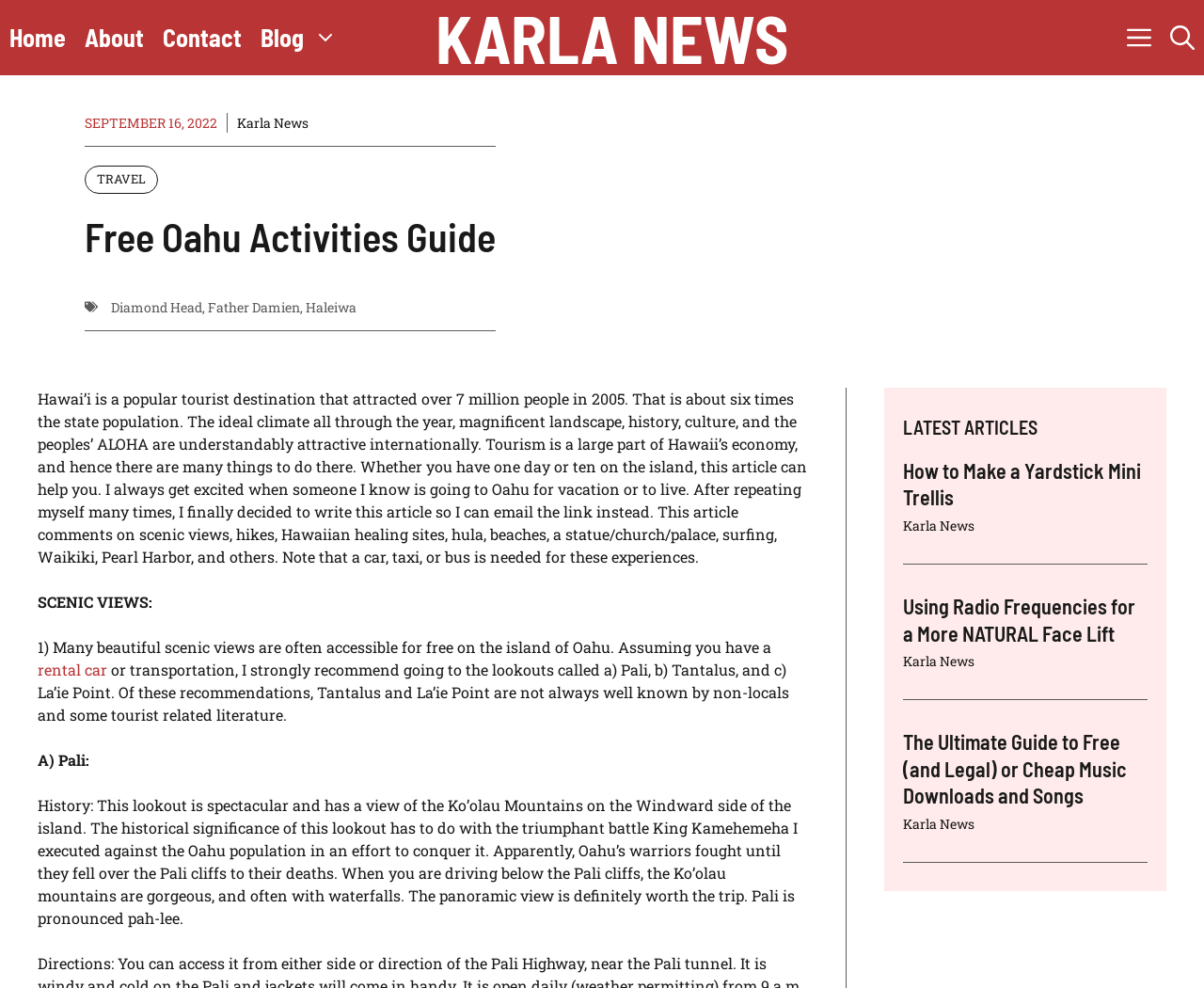Summarize the webpage in an elaborate manner.

The webpage is a blog article titled "Free Oahu Activities Guide" on the Karla News website. At the top, there is a navigation bar with links to "Home", "About", "Contact", and "Blog". On the right side of the navigation bar, there are two buttons: "Open search" and "Open Off-Canvas Panel". Below the navigation bar, there is a time indicator showing the date "SEPTEMBER 16, 2022".

The main content of the webpage is divided into two sections. The left section has a heading "Free Oahu Activities Guide" and a brief introduction to Hawaii as a popular tourist destination. The introduction mentions the state's ideal climate, magnificent landscape, history, culture, and the people's ALOHA spirit, which attract many visitors. The article then explains that it will provide information on scenic views, hikes, Hawaiian healing sites, hula, beaches, and other activities to do on the island of Oahu.

Below the introduction, there is a list of scenic views, including Pali, Tantalus, and La'ie Point, which are recommended to visit. Each scenic view has a brief description, including its history and significance.

On the right side of the webpage, there is a section titled "LATEST ARTICLES" with three article headings: "How to Make a Yardstick Mini Trellis", "Using Radio Frequencies for a More NATURAL Face Lift", and "The Ultimate Guide to Free (and Legal) or Cheap Music Downloads and Songs". Each article heading has a corresponding link to the full article.